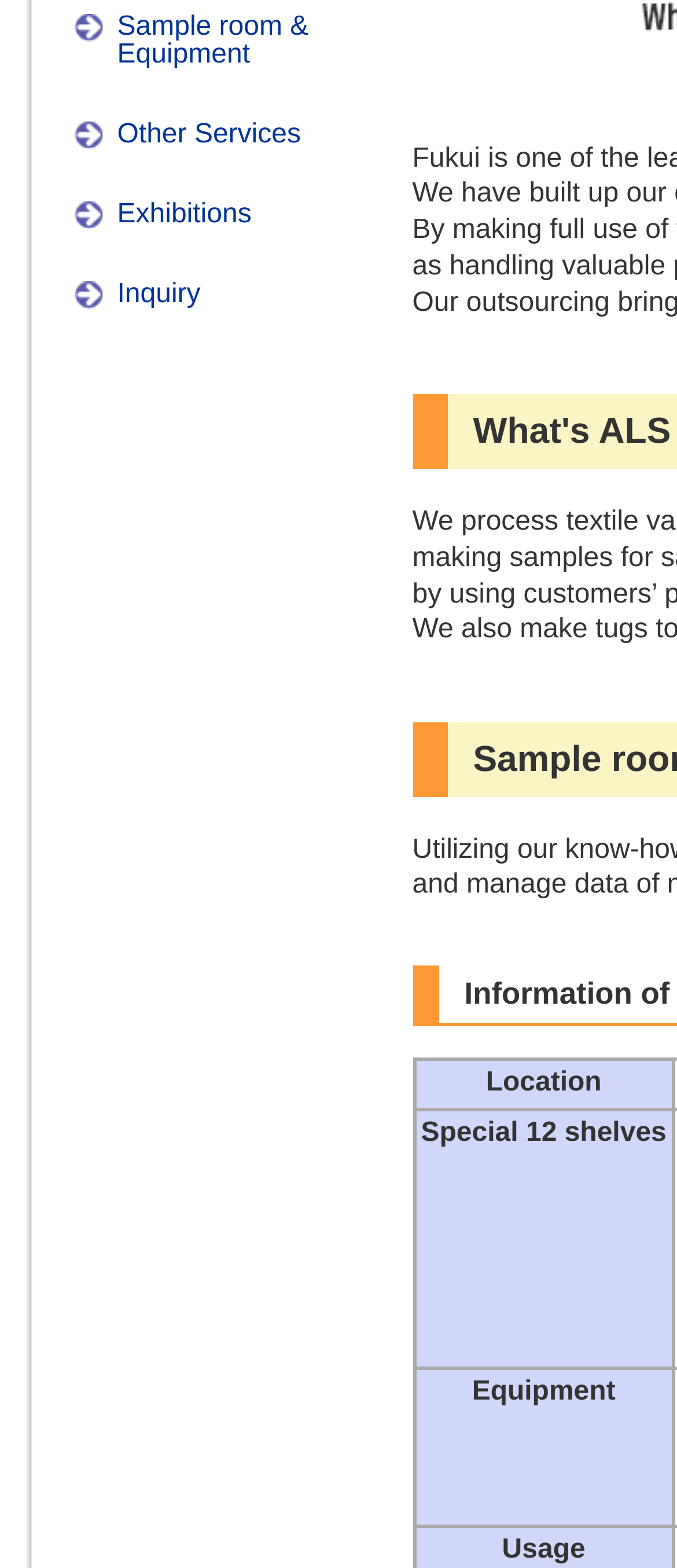Bounding box coordinates must be specified in the format (top-left x, top-left y, bottom-right x, bottom-right y). All values should be floating point numbers between 0 and 1. What are the bounding box coordinates of the UI element described as: Sample room & Equipment

[0.173, 0.008, 0.456, 0.044]